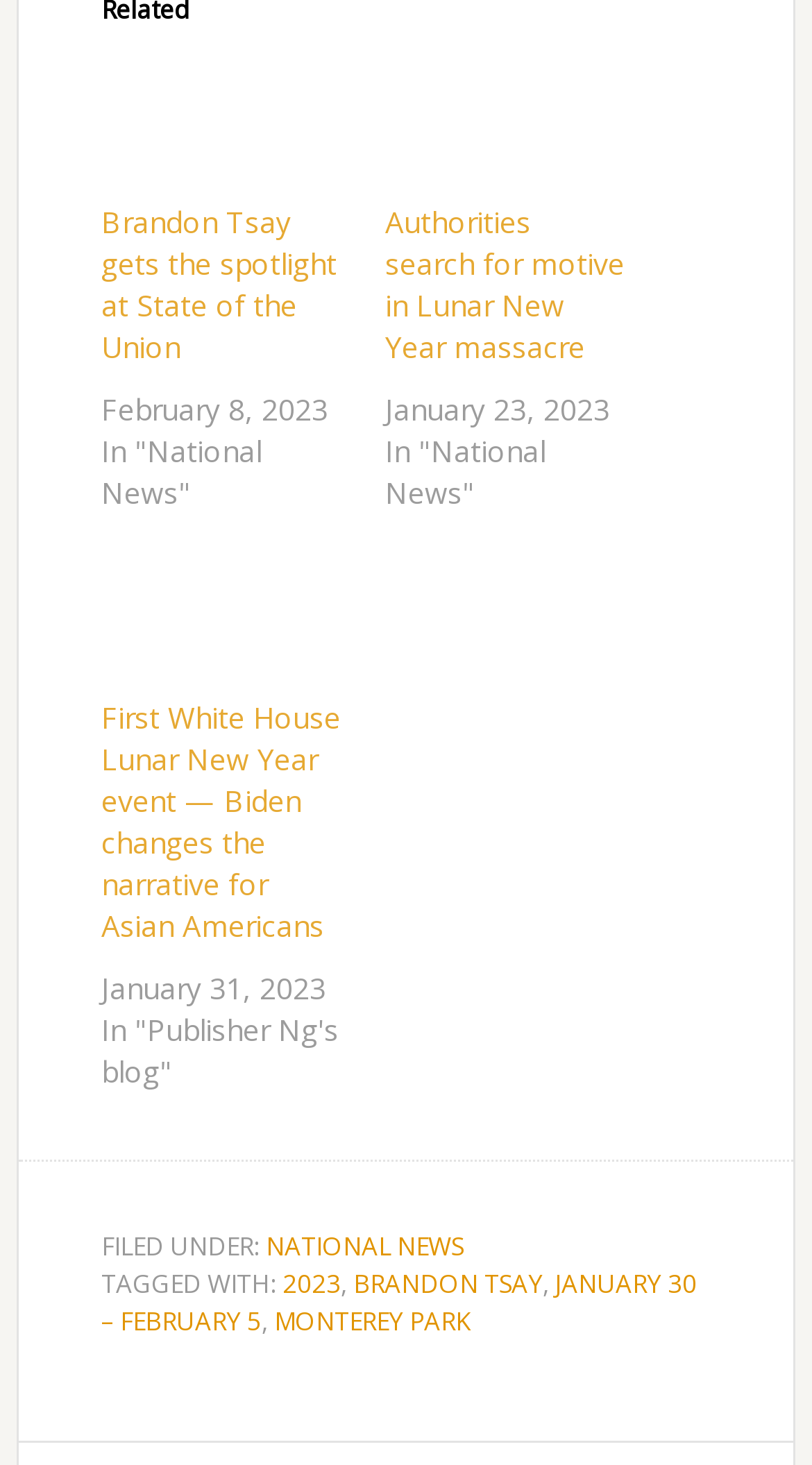Give a concise answer of one word or phrase to the question: 
What is the date of the latest news article?

February 8, 2023